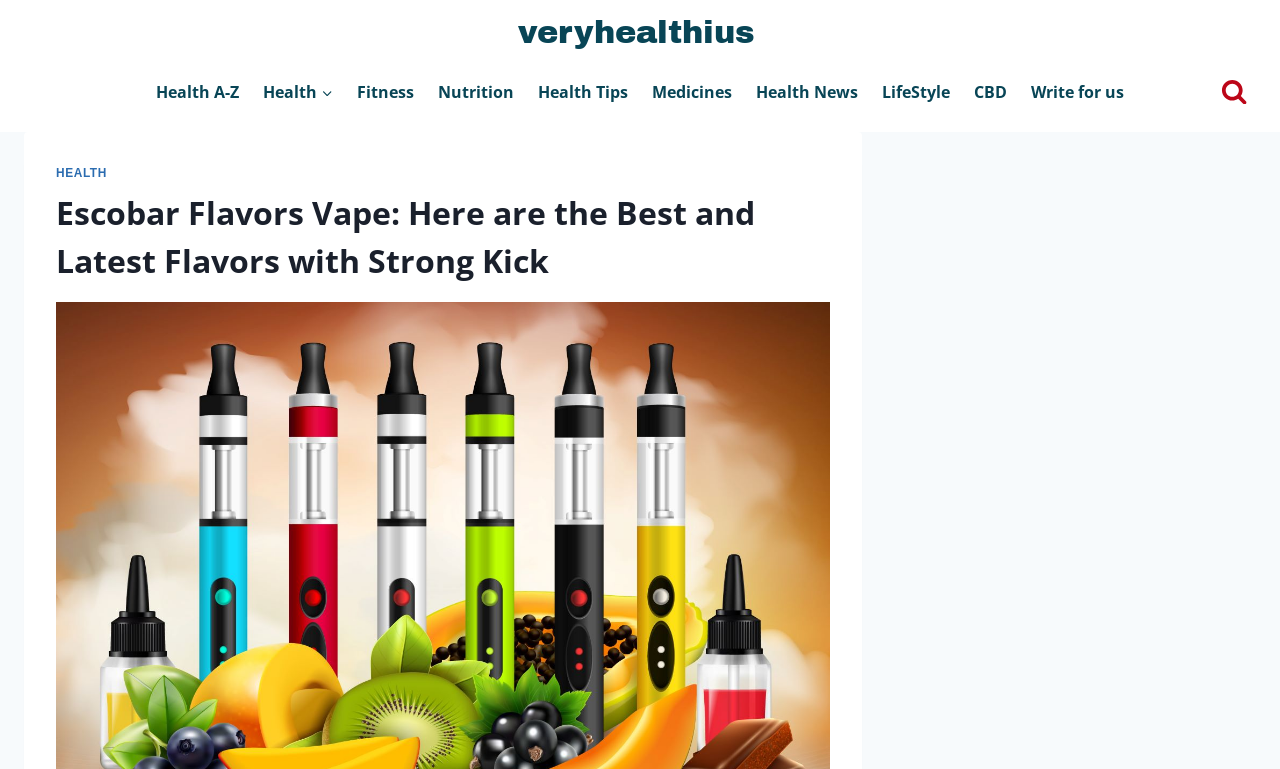Please indicate the bounding box coordinates for the clickable area to complete the following task: "view search form". The coordinates should be specified as four float numbers between 0 and 1, i.e., [left, top, right, bottom].

[0.947, 0.092, 0.981, 0.148]